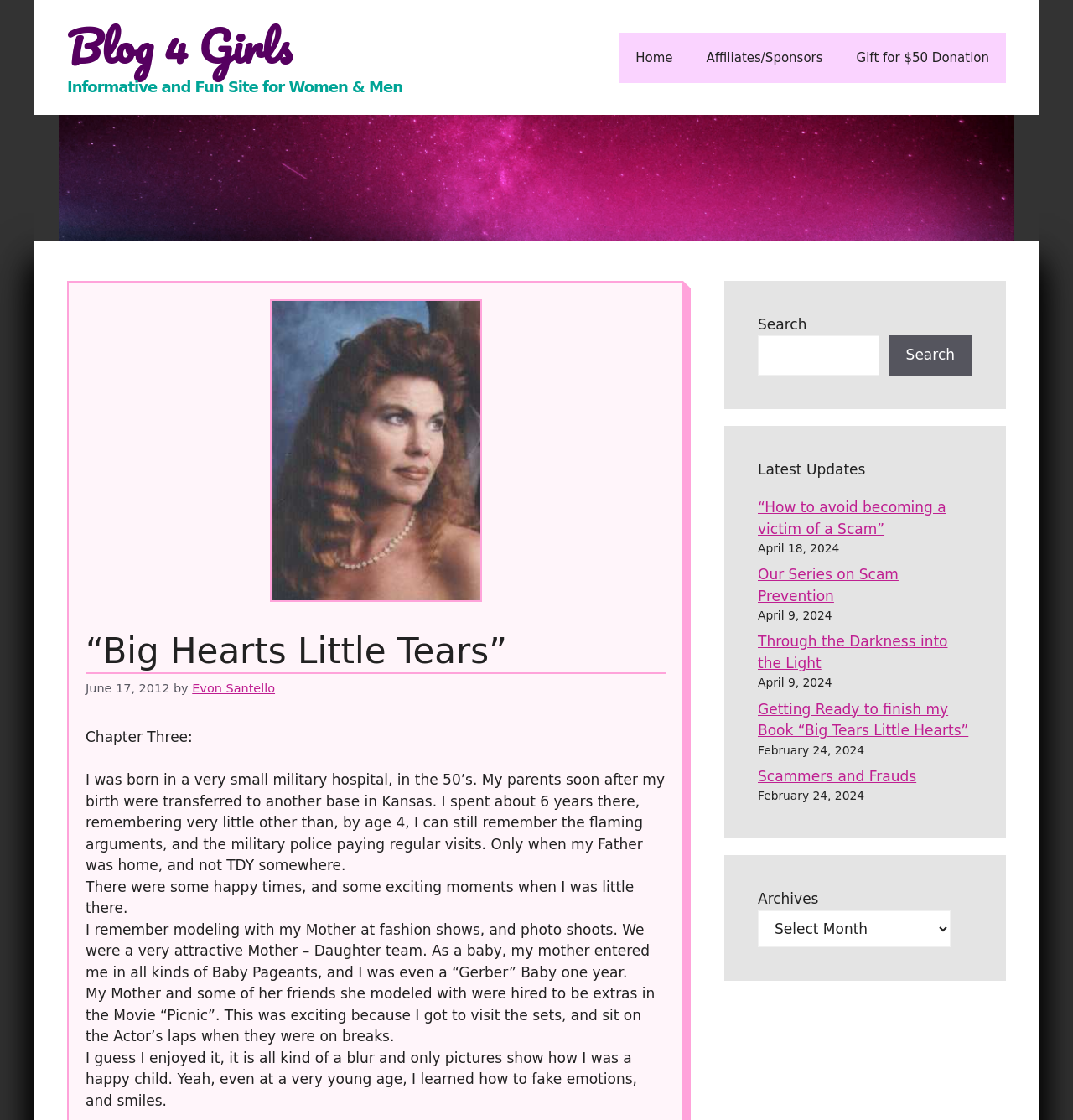Please reply with a single word or brief phrase to the question: 
What is the name of the blog?

Blog 4 Girls